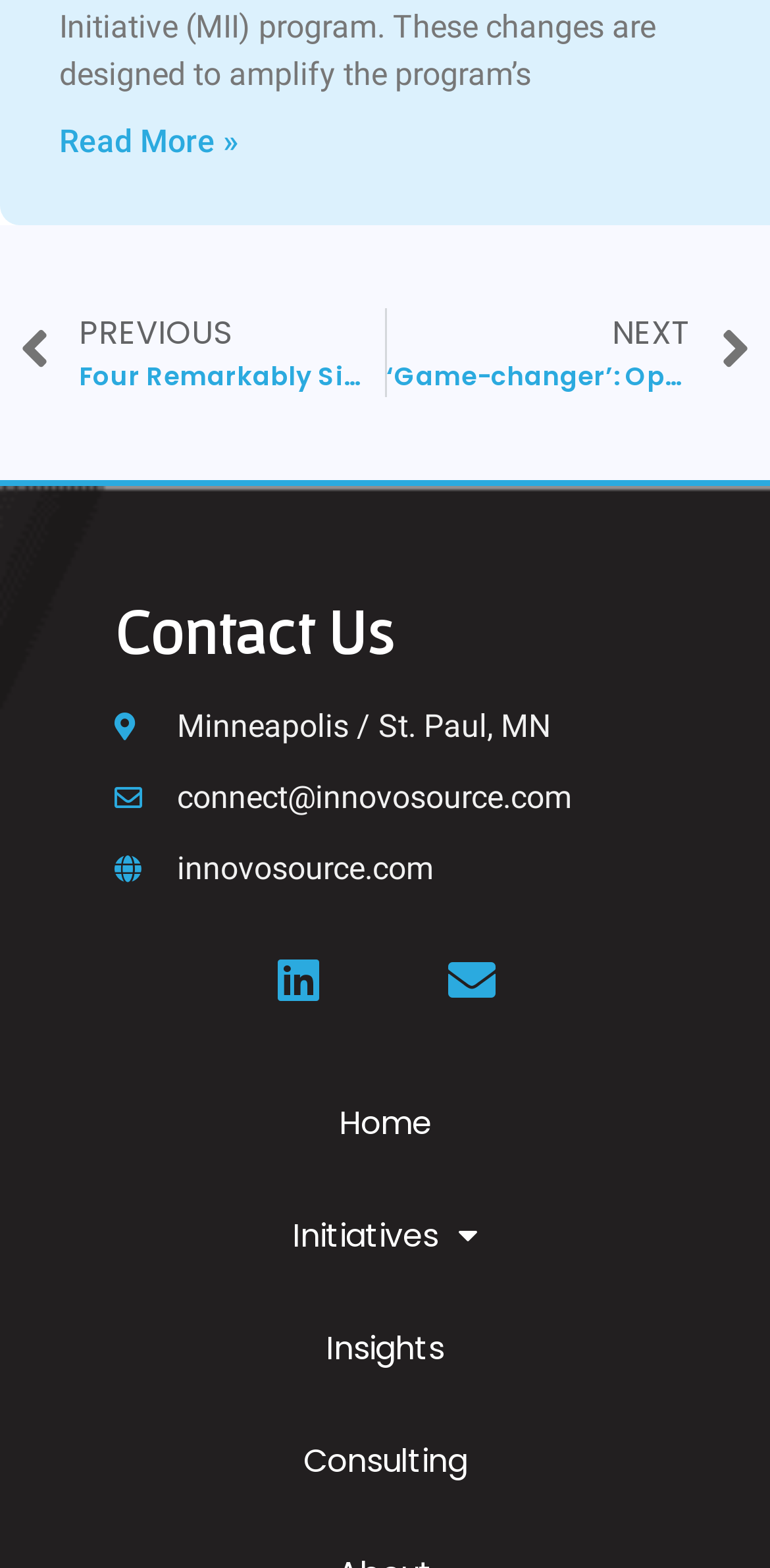Using the information in the image, give a comprehensive answer to the question: 
How can you contact the organization?

The contact information is provided at the bottom of the page, which includes an email address 'connect@innovosource.com' and a LinkedIn link, indicating that you can contact the organization through email or LinkedIn.